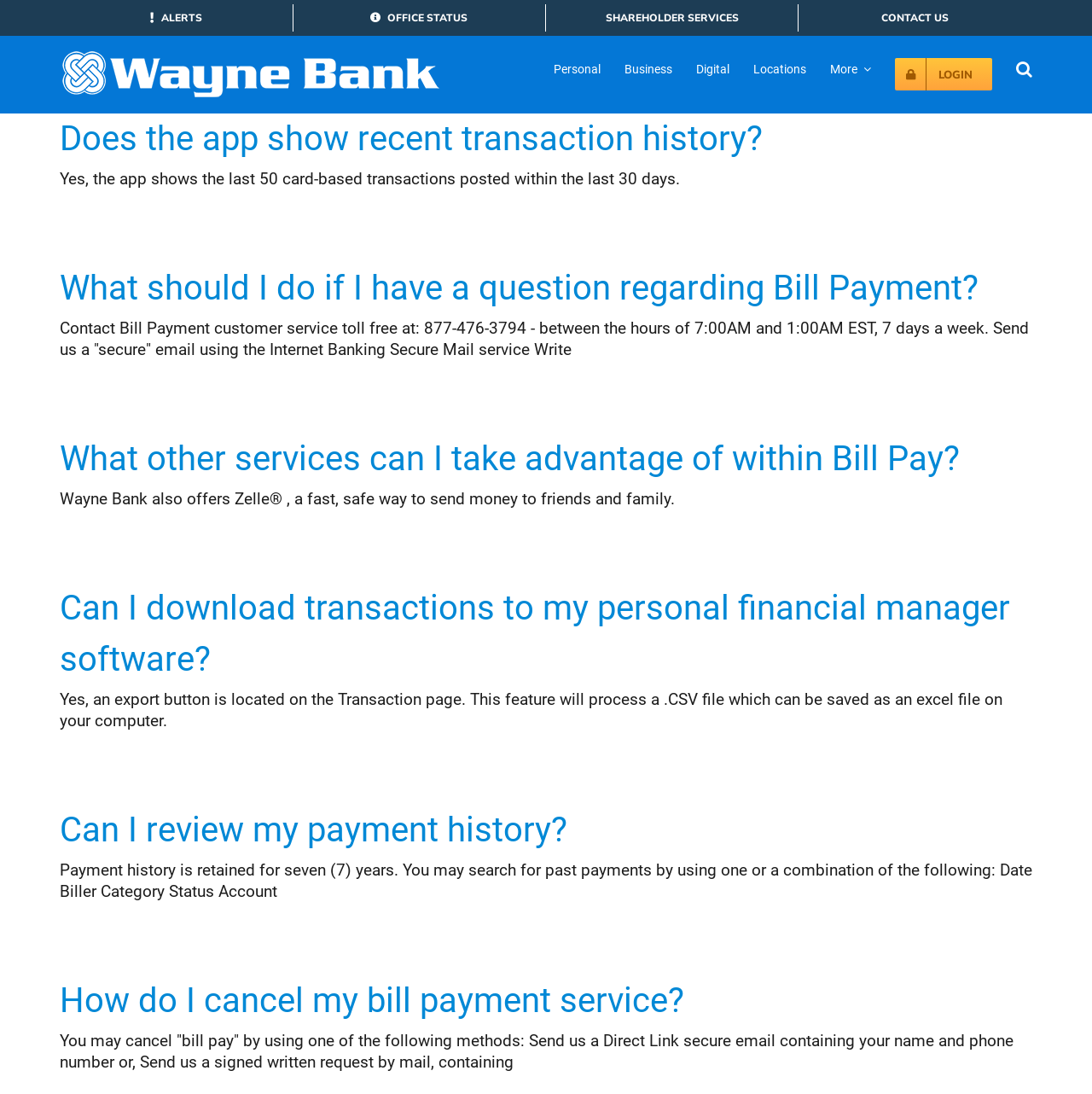Identify the bounding box coordinates for the UI element described by the following text: "Digital". Provide the coordinates as four float numbers between 0 and 1, in the format [left, top, right, bottom].

[0.638, 0.056, 0.668, 0.08]